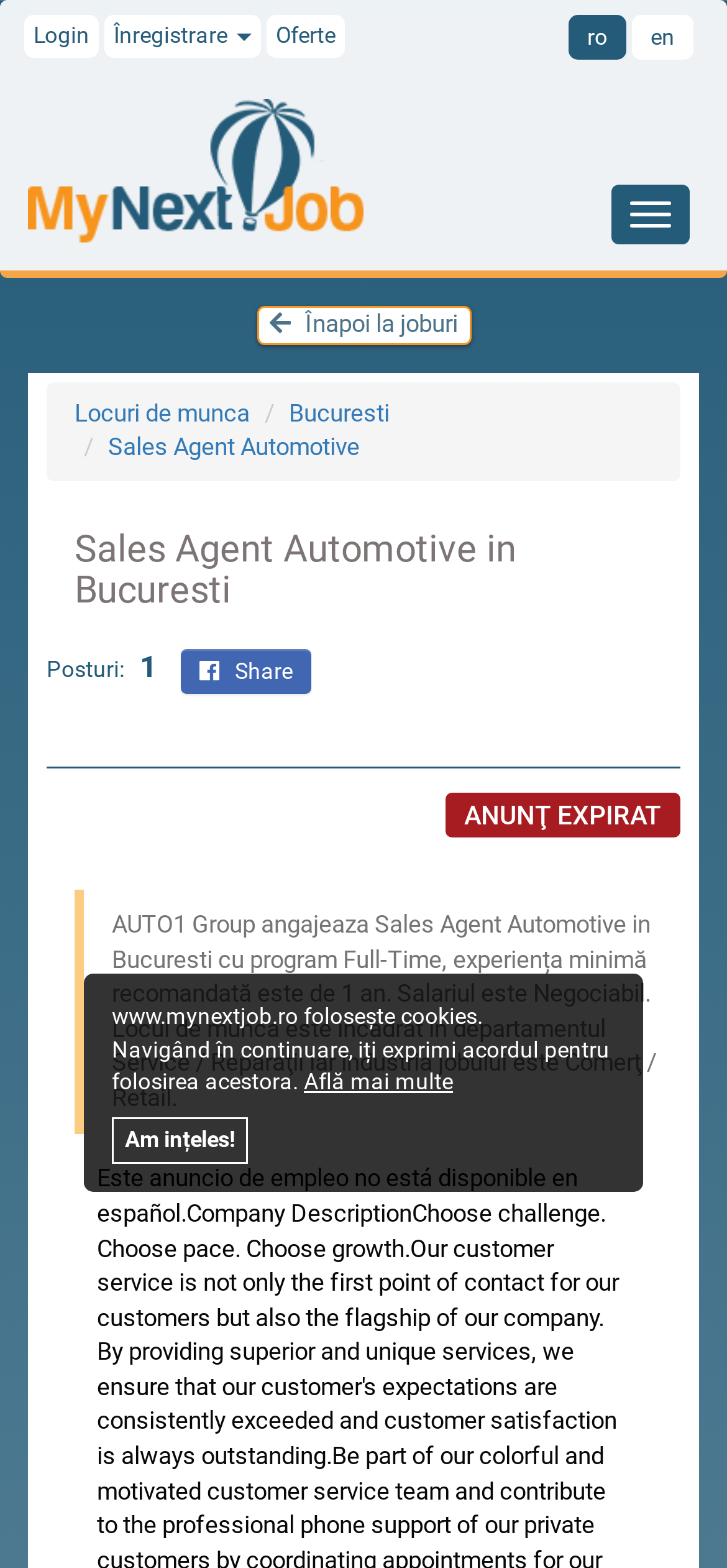What is the principal heading displayed on the webpage?

Sales Agent Automotive in Bucuresti